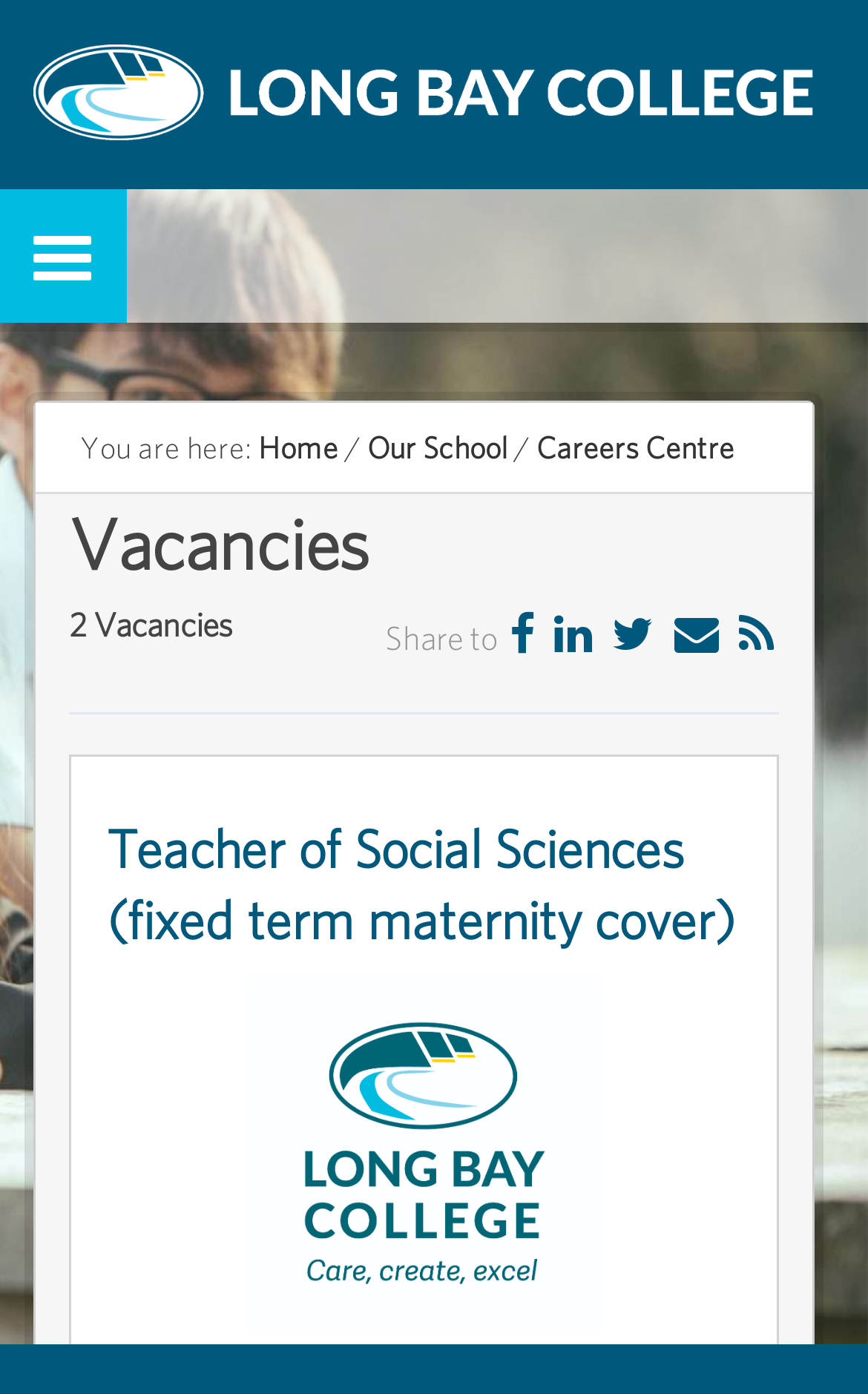How many social media platforms are available for sharing?
Using the information presented in the image, please offer a detailed response to the question.

The answer can be found by counting the number of links with icons for social media platforms, which are Facebook, LinkedIn, Twitter, Email, and RSS.